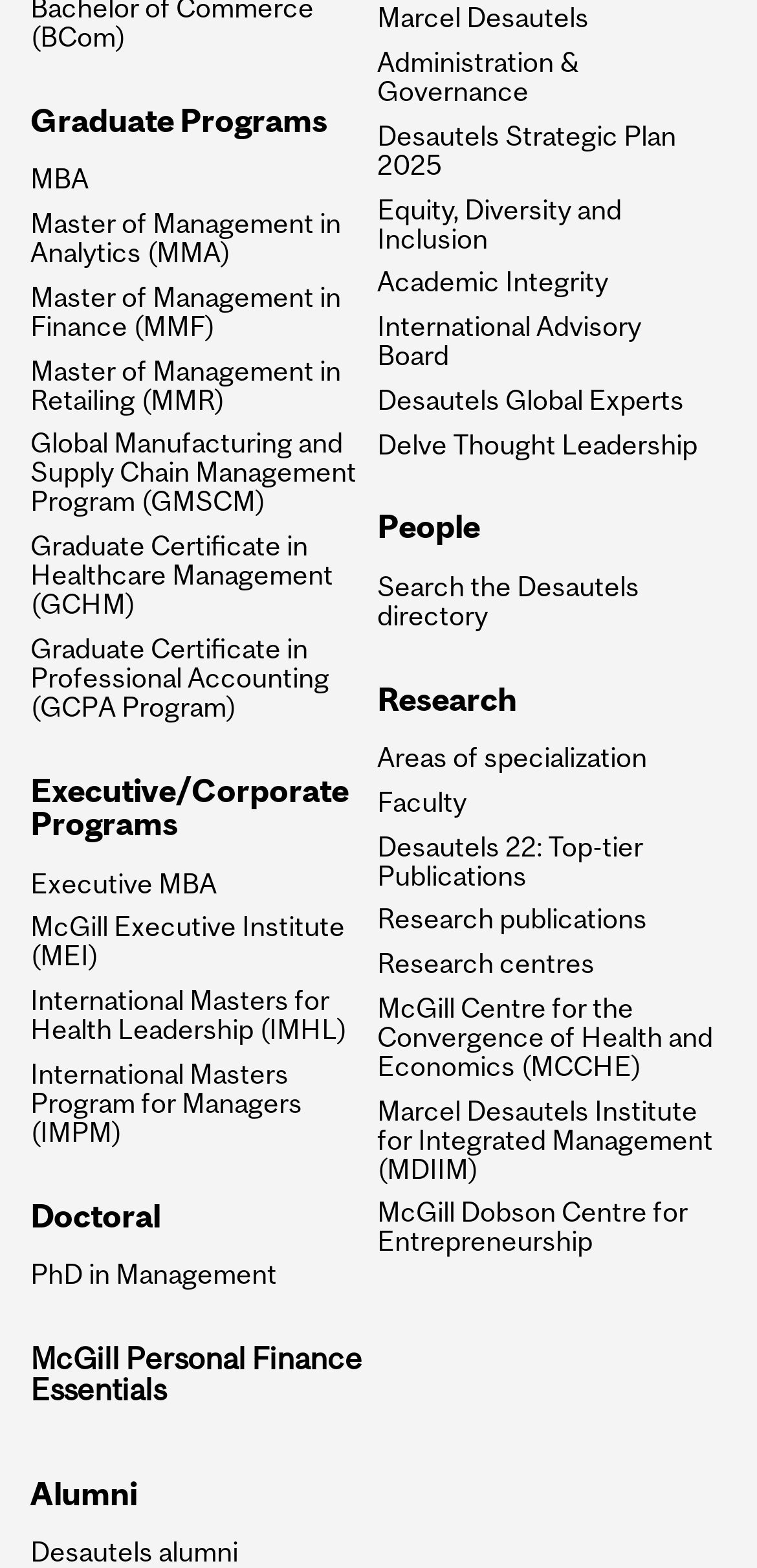Answer succinctly with a single word or phrase:
What type of programs are listed on this webpage?

Graduate programs